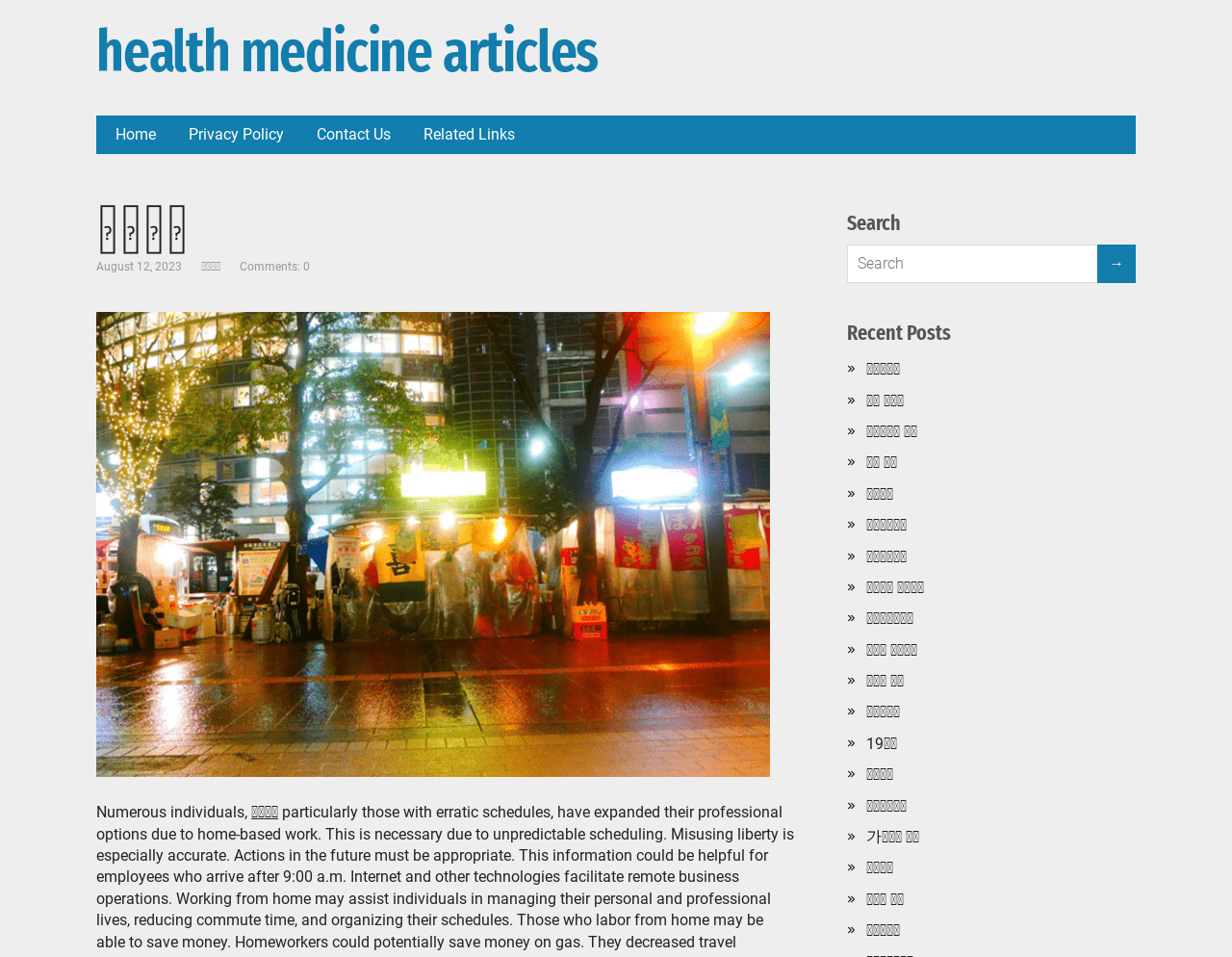Give a concise answer of one word or phrase to the question: 
What is the title of the article?

유흥구직